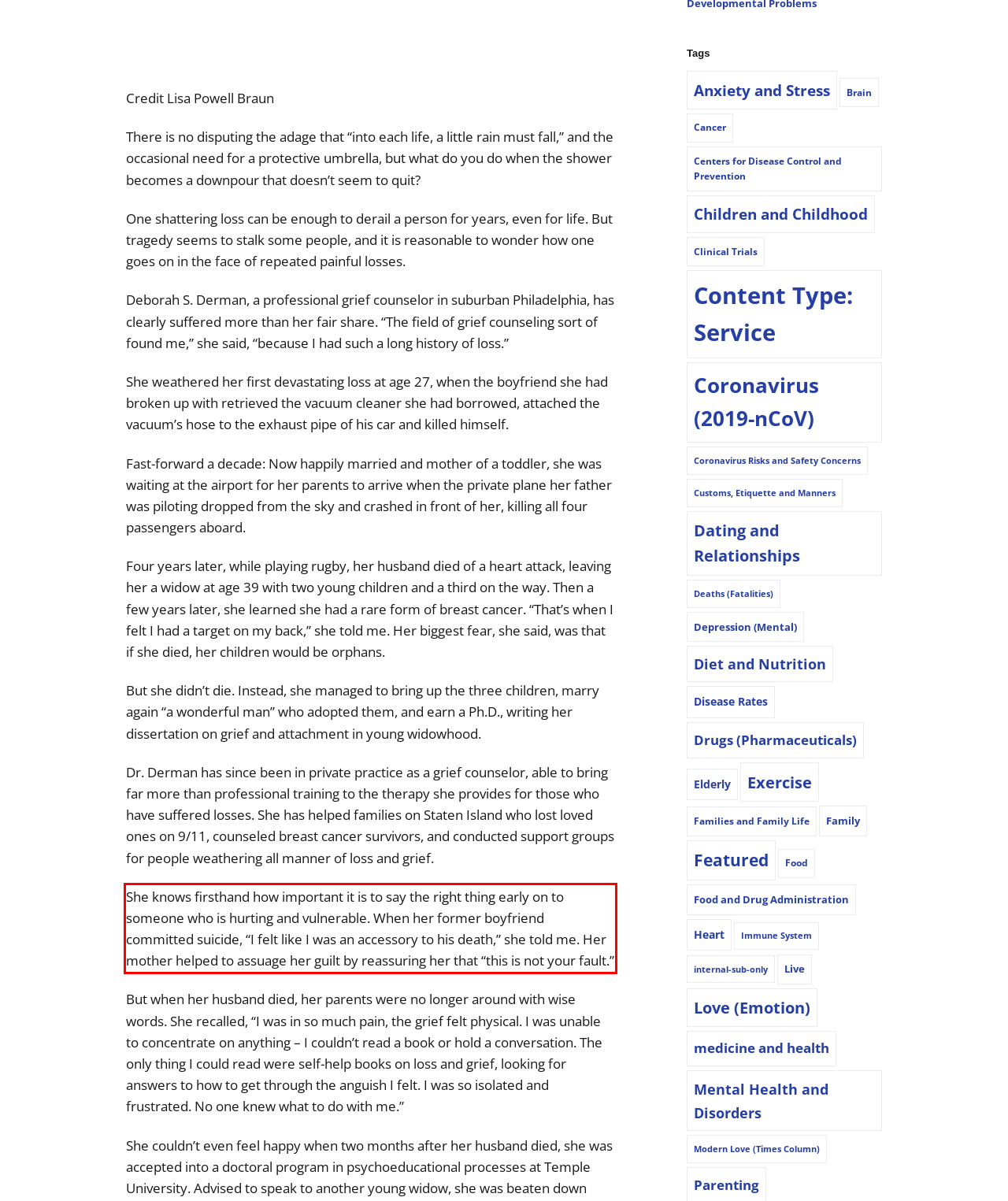Observe the screenshot of the webpage, locate the red bounding box, and extract the text content within it.

She knows firsthand how important it is to say the right thing early on to someone who is hurting and vulnerable. When her former boyfriend committed suicide, “I felt like I was an accessory to his death,” she told me. Her mother helped to assuage her guilt by reassuring her that “this is not your fault.”